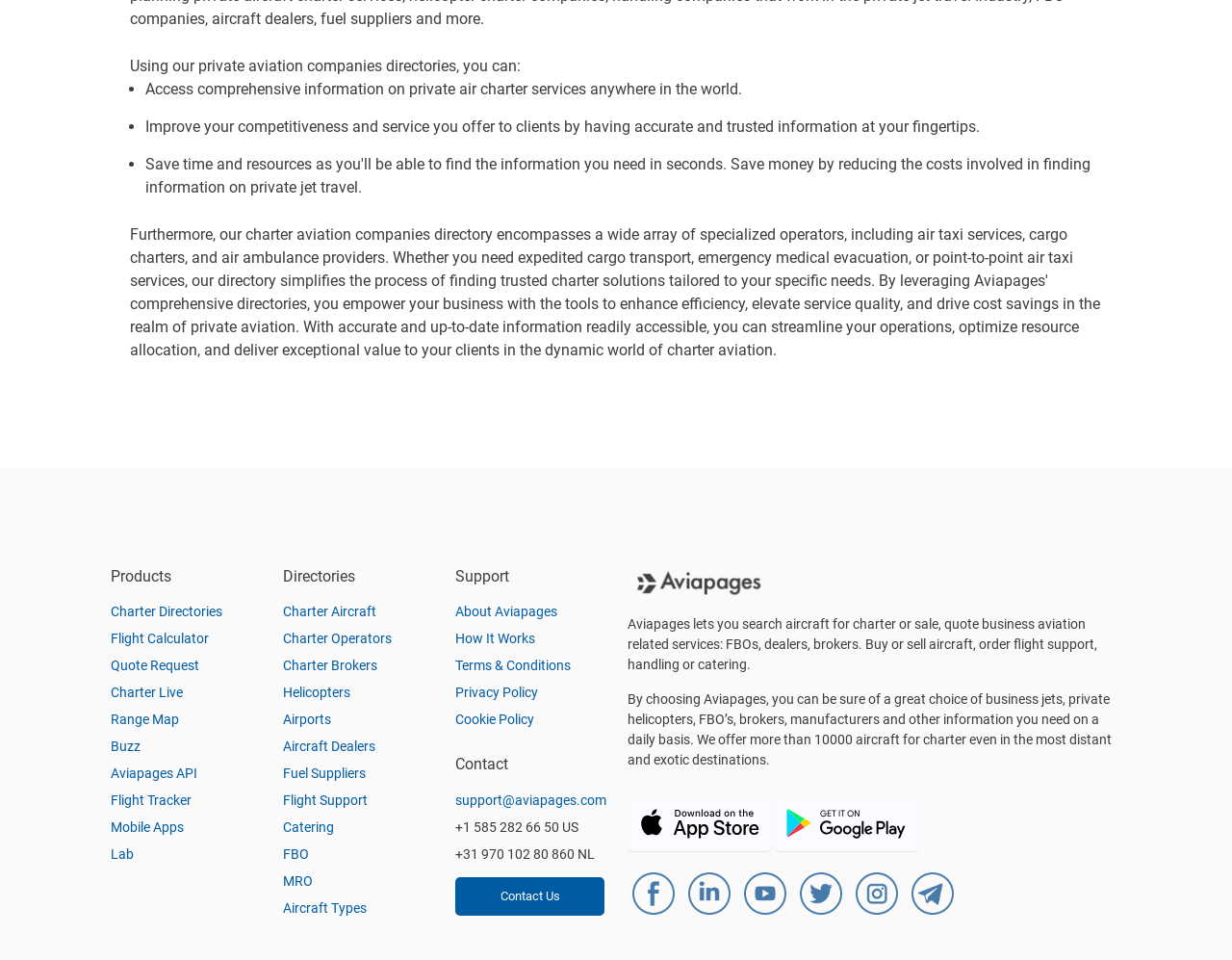Can you specify the bounding box coordinates of the area that needs to be clicked to fulfill the following instruction: "Download the app on the App Store"?

[0.509, 0.832, 0.626, 0.887]